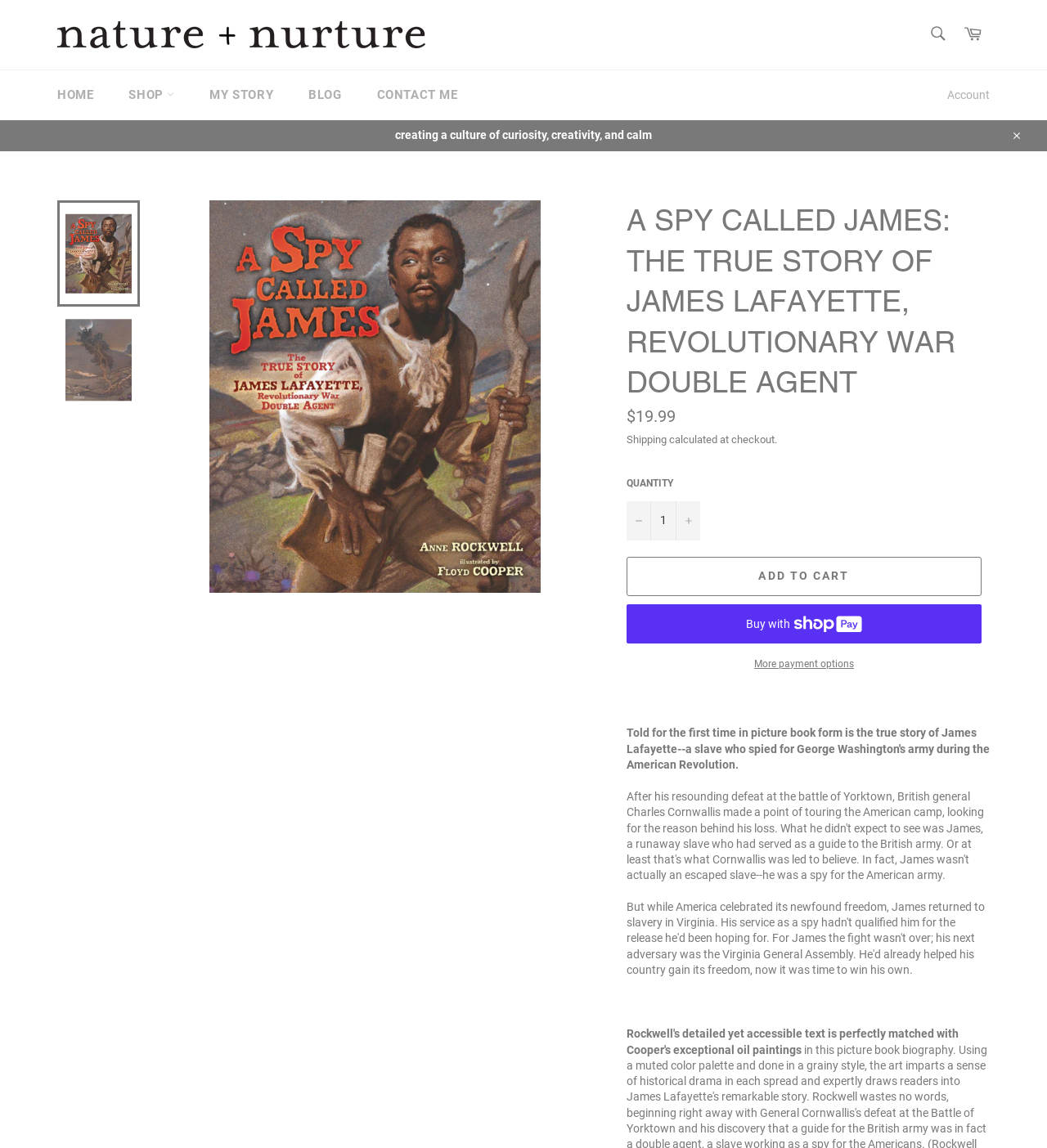What is the purpose of the search box?
Using the image, provide a detailed and thorough answer to the question.

I found the answer by looking at the search box and its associated label. The search box is likely used to search for products or content on the website.